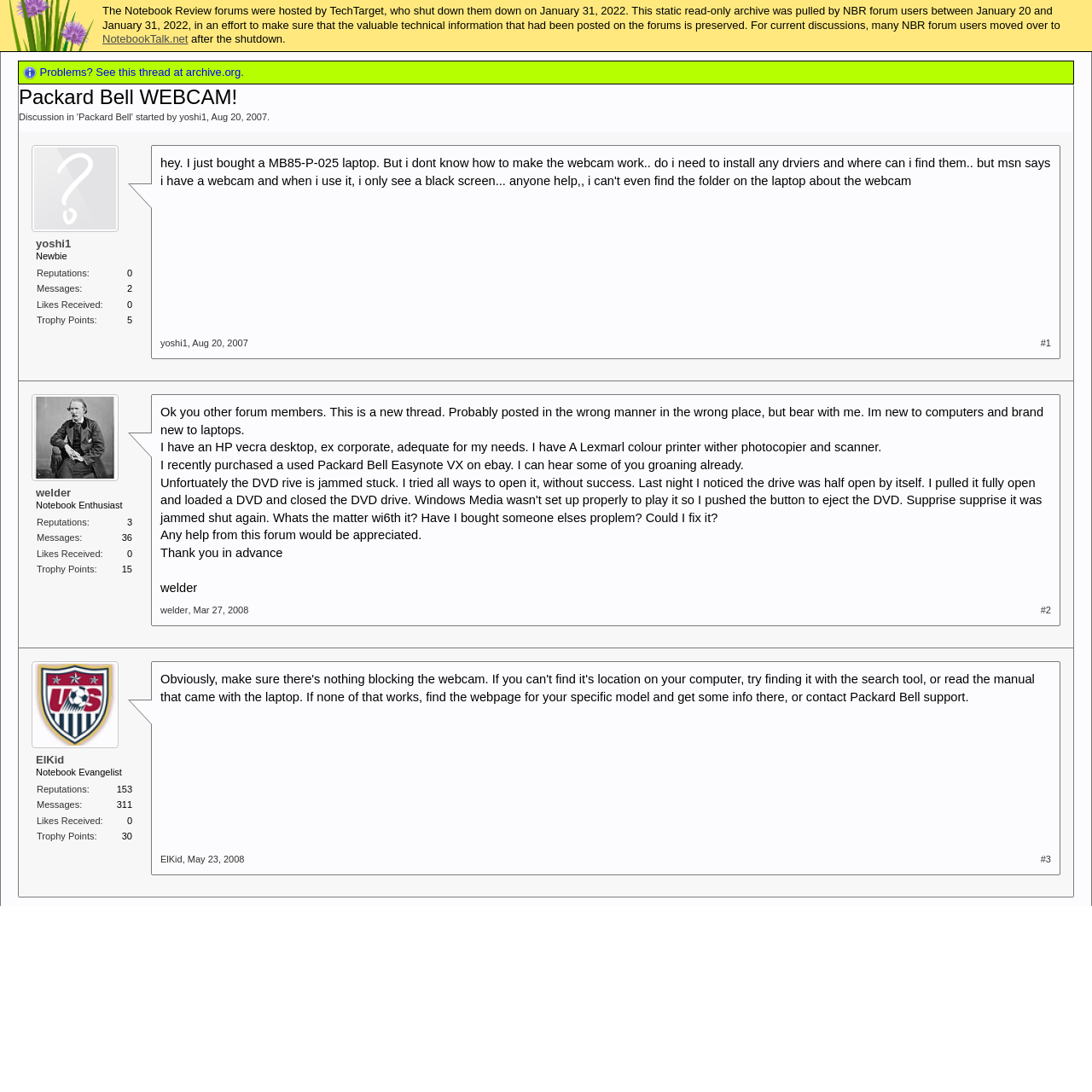Please give the bounding box coordinates of the area that should be clicked to fulfill the following instruction: "Click the 'Get a Quote' button". The coordinates should be in the format of four float numbers from 0 to 1, i.e., [left, top, right, bottom].

None